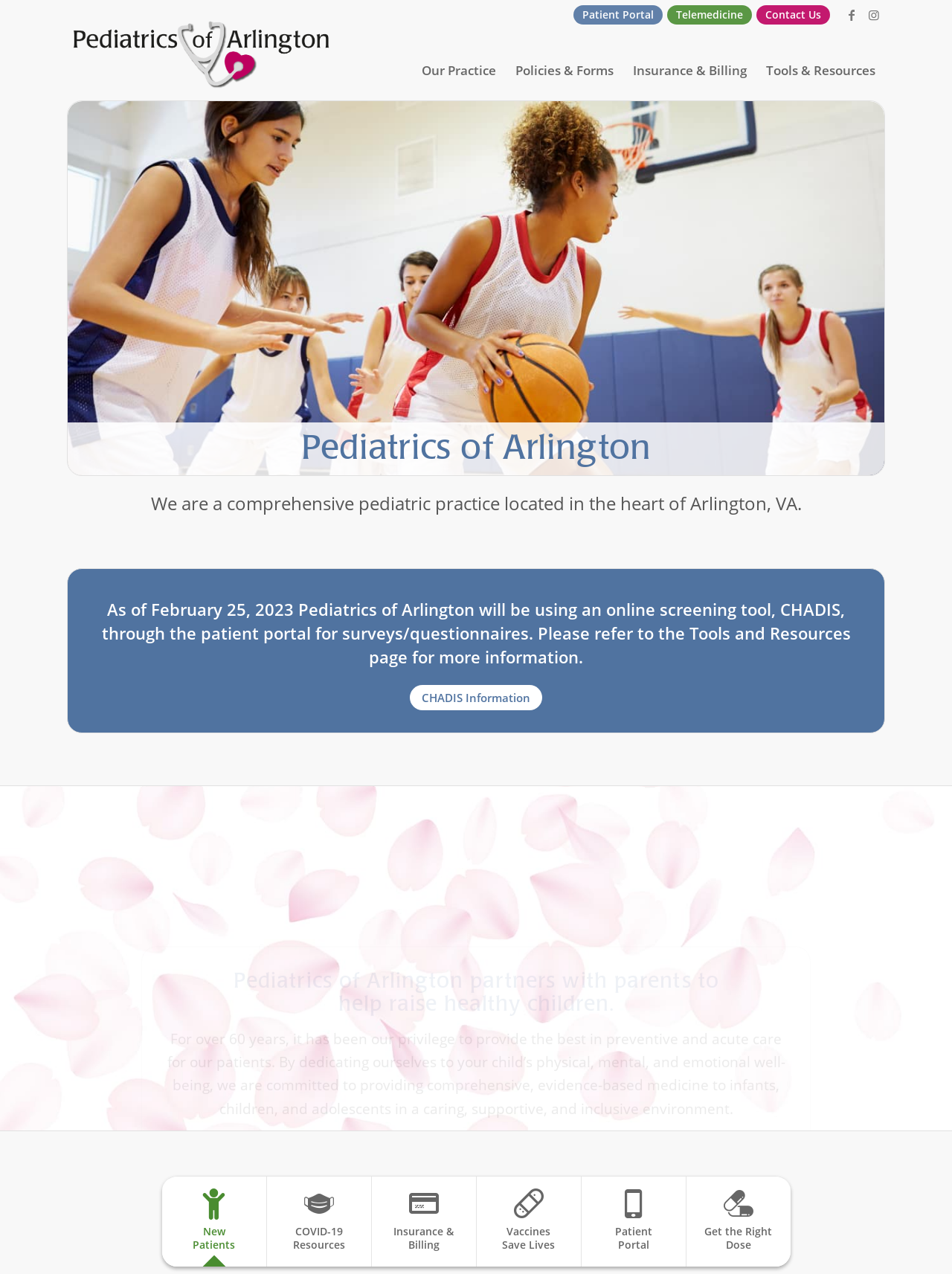What is the name of the pediatric practice?
Provide a detailed answer to the question using information from the image.

I found the answer by looking at the root element 'Pediatrics of Arlington' and also the image with the same name, which suggests that it is the name of the pediatric practice.